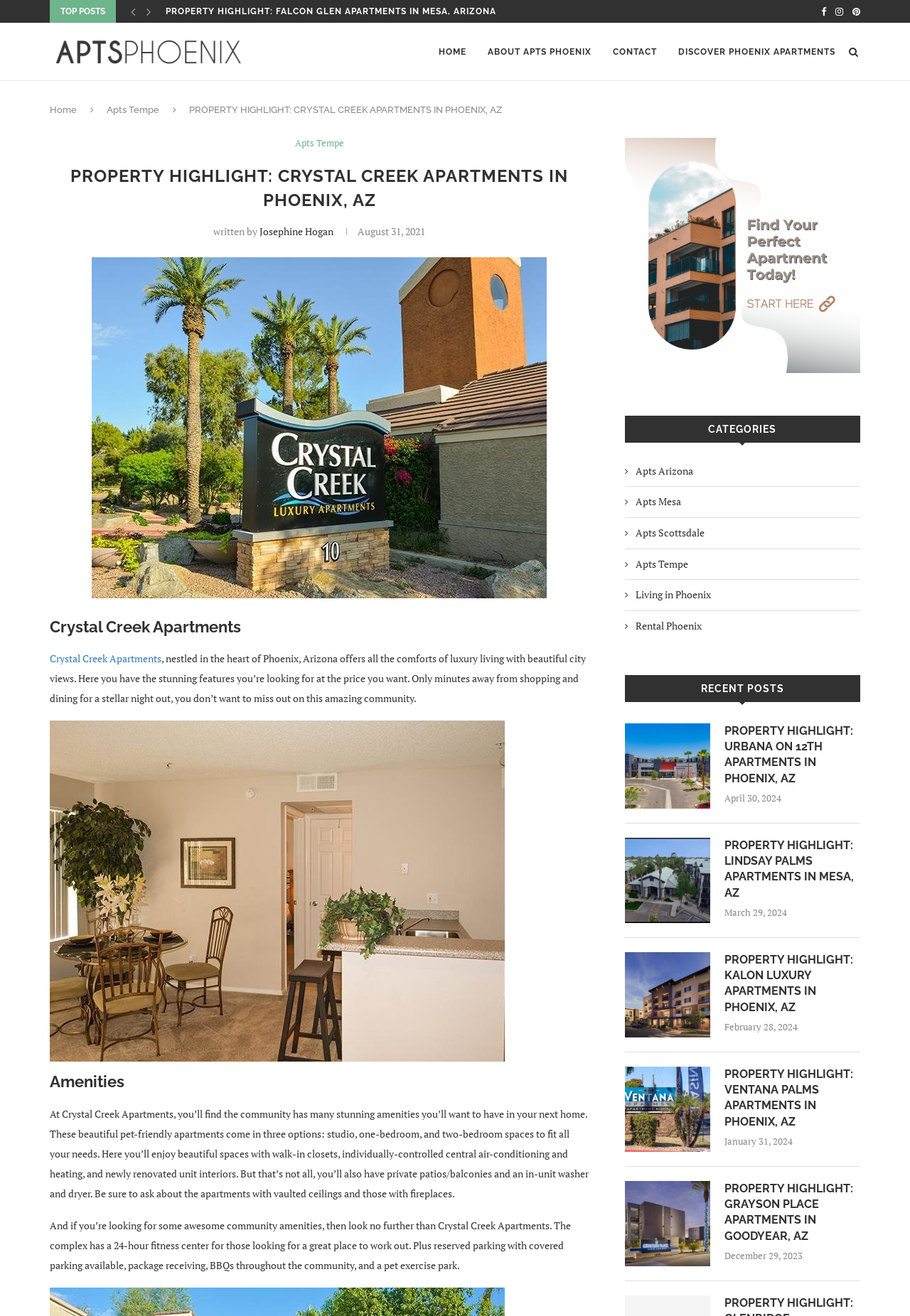Carefully examine the image and provide an in-depth answer to the question: What is the date of the latest article?

The date of the latest article can be found in the time element which is located below the heading 'PROPERTY HIGHLIGHT: CRYSTAL CREEK APARTMENTS IN PHOENIX, AZ'.